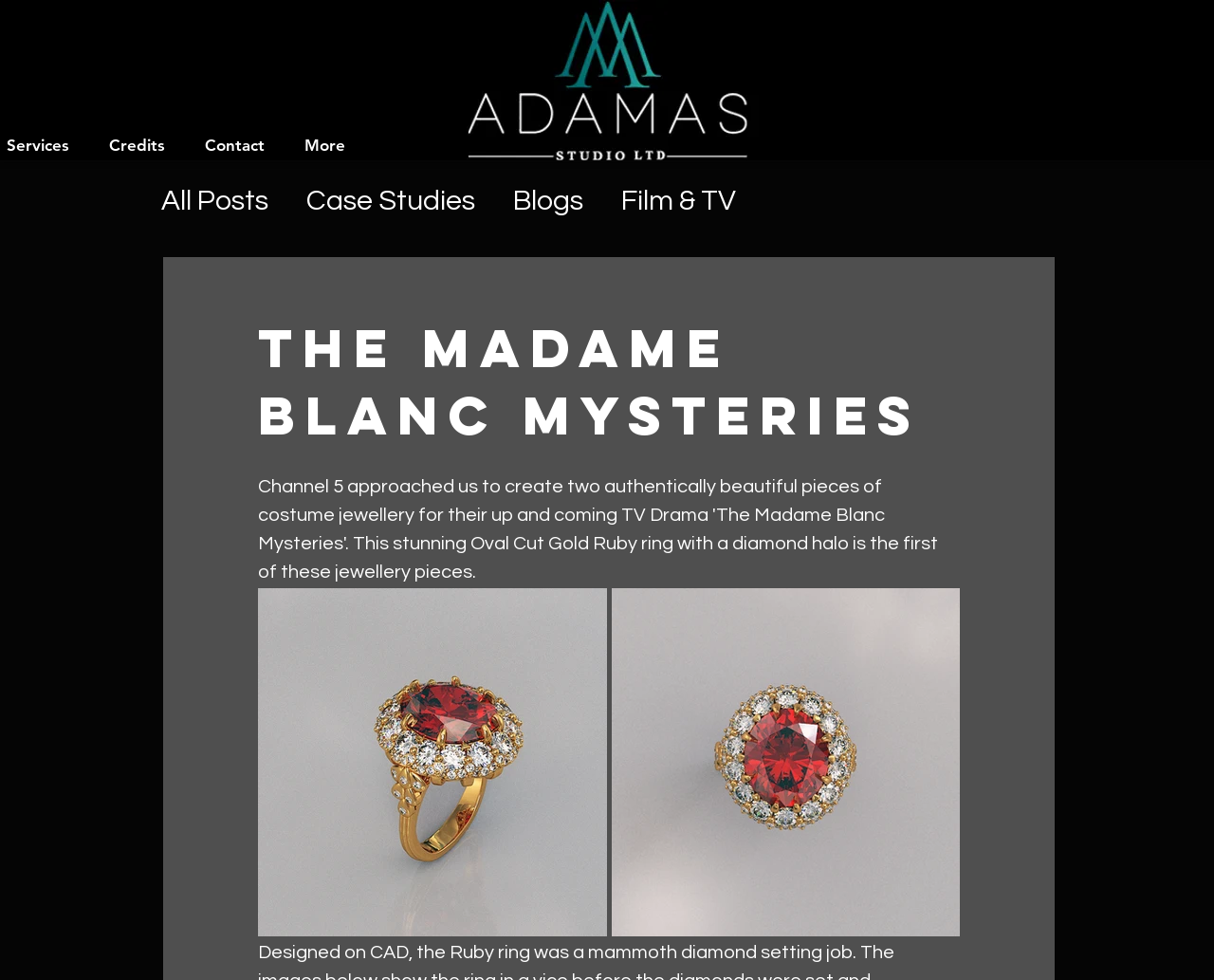Please determine the bounding box coordinates for the element that should be clicked to follow these instructions: "View the 'The Madame Blanc Mysteries' image".

[0.212, 0.6, 0.5, 0.955]